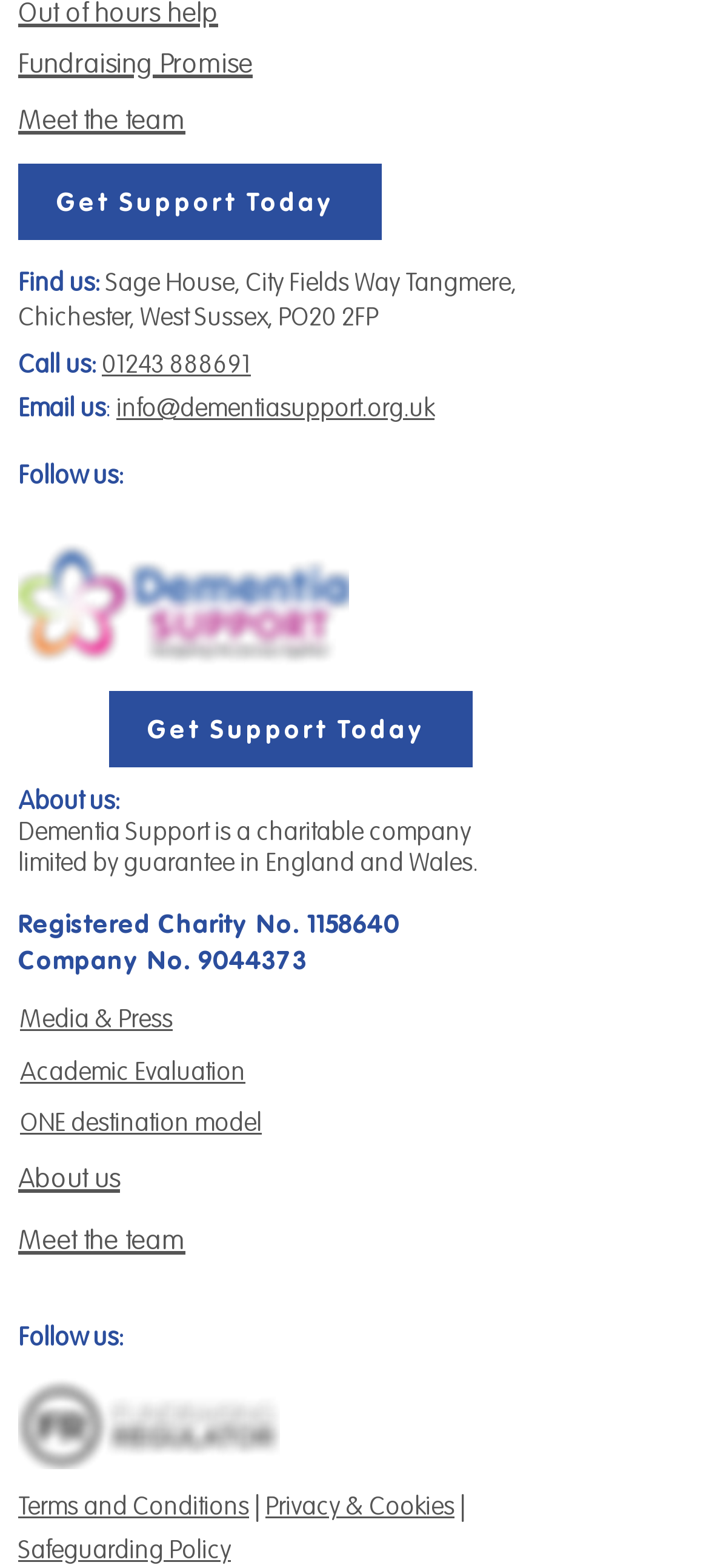Predict the bounding box of the UI element based on this description: "ONE destination model".

[0.028, 0.704, 0.369, 0.727]